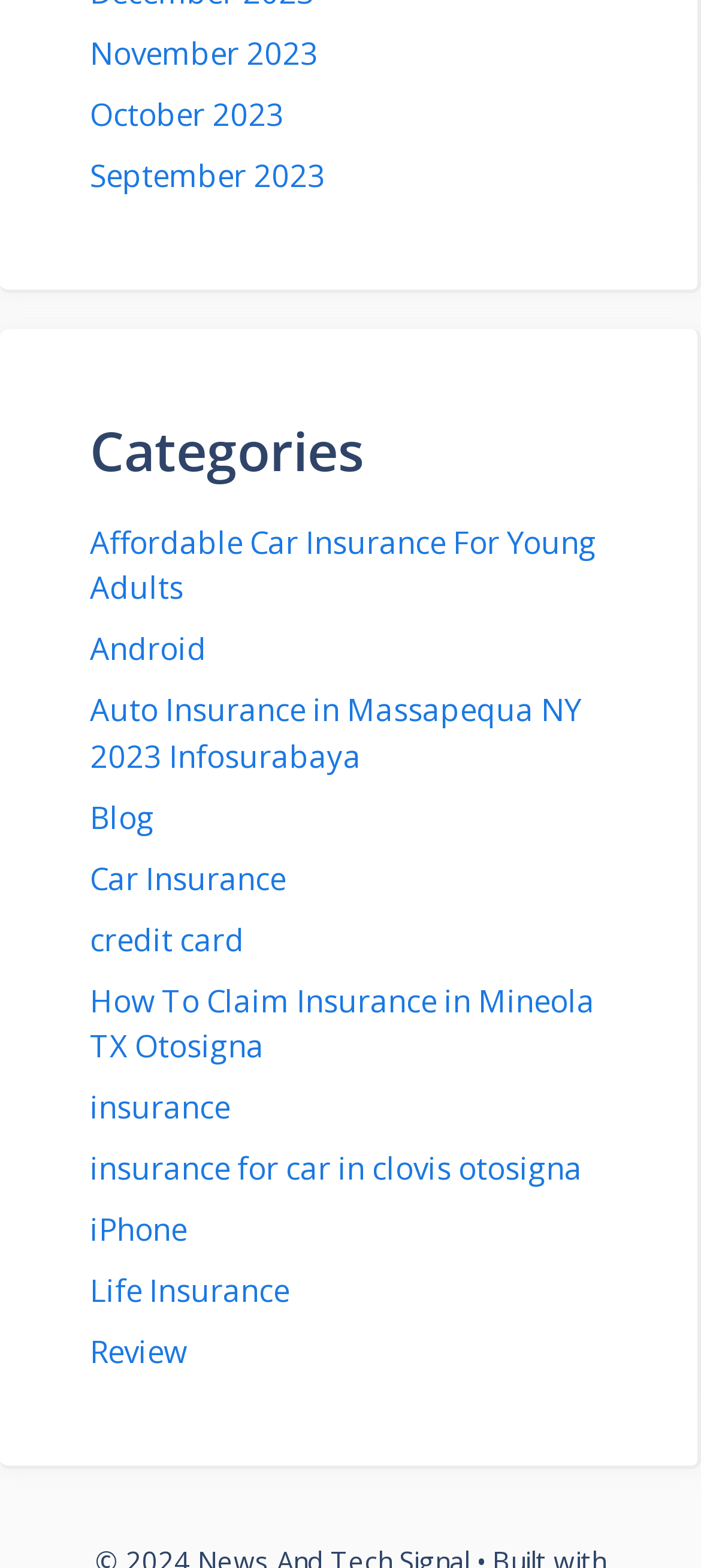How many links are there under the 'Categories' heading?
From the details in the image, provide a complete and detailed answer to the question.

I counted the number of links under the 'Categories' heading, which are 'Affordable Car Insurance For Young Adults', 'Android', 'Auto Insurance in Massapequa NY 2023 Infosurabaya', 'Blog', 'Car Insurance', 'credit card', 'How To Claim Insurance in Mineola TX Otosigna', 'insurance', 'insurance for car in clovis otosigna', and 'iPhone'. There are 10 links in total.